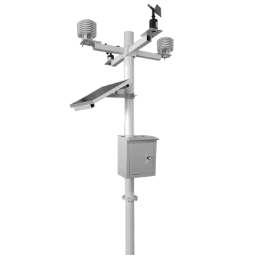Offer a detailed narrative of the scene shown in the image.

The image features an advanced outdoor weather sensor, designed specifically for agricultural applications. This weather station is equipped with various components, including sensors that collect data on atmospheric conditions. Key features include a solar panel for energy efficiency, multiple sensor arms for monitoring wind speed, temperature, humidity, and possibly precipitation levels. The sturdy pole and protective casing ensure durability in various weather conditions, making it ideal for farmers and agricultural researchers who need accurate and real-time environmental data to optimize crop management and improve yield. This setup underscores the importance of technology in modern agriculture, as it enables precise measurement and analysis of weather patterns that can significantly affect farming outcomes.